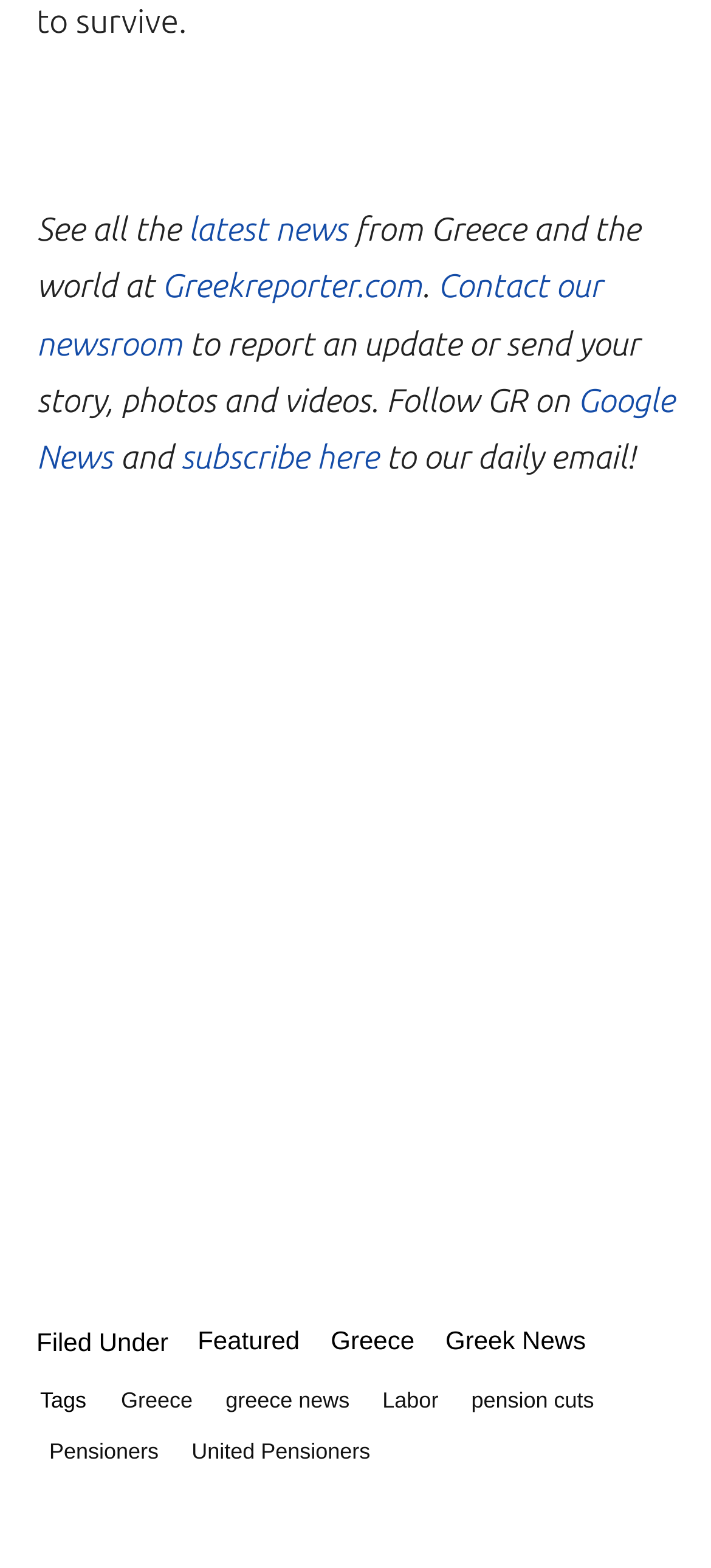Identify the bounding box coordinates of the region that needs to be clicked to carry out this instruction: "View Libra". Provide these coordinates as four float numbers ranging from 0 to 1, i.e., [left, top, right, bottom].

[0.115, 0.341, 0.885, 0.516]